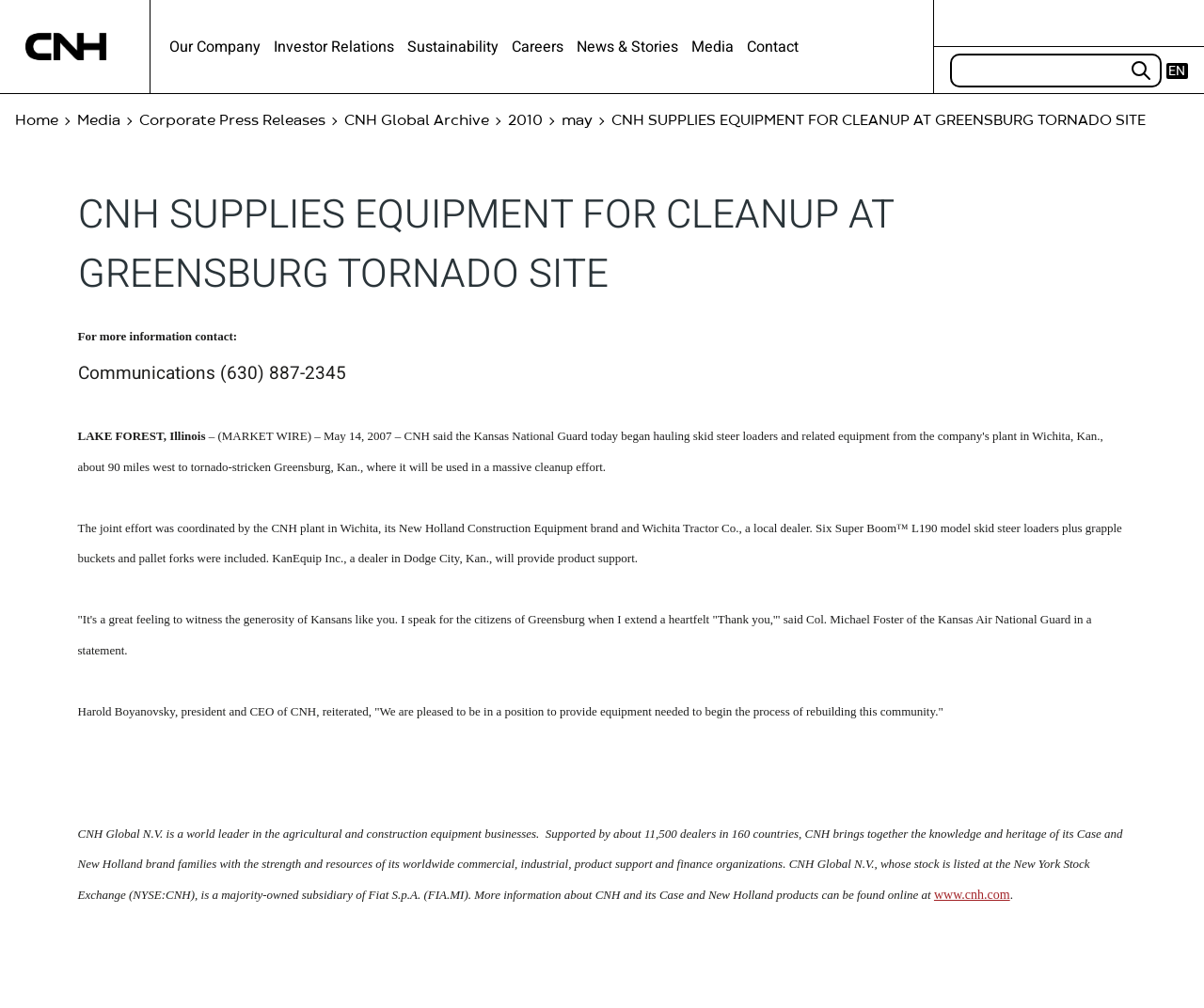Please identify the bounding box coordinates of the area I need to click to accomplish the following instruction: "Click the 'Contact' link".

[0.62, 0.035, 0.663, 0.057]